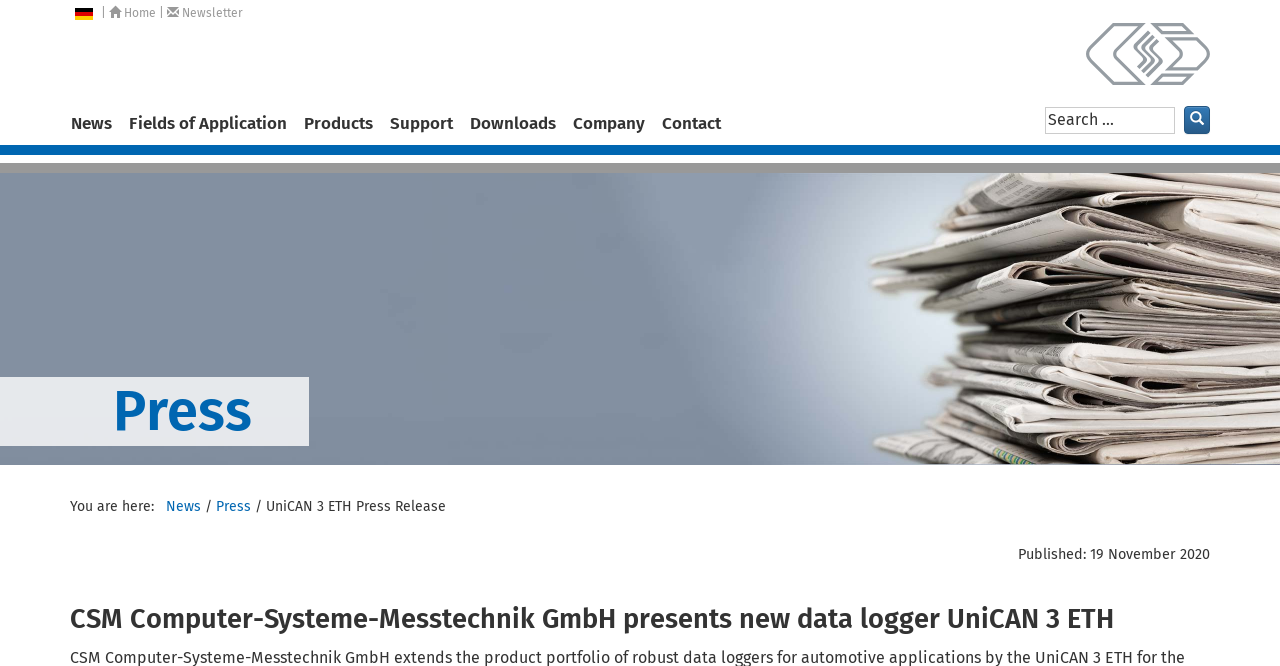Provide the bounding box coordinates of the UI element that matches the description: "Products".

[0.23, 0.155, 0.298, 0.217]